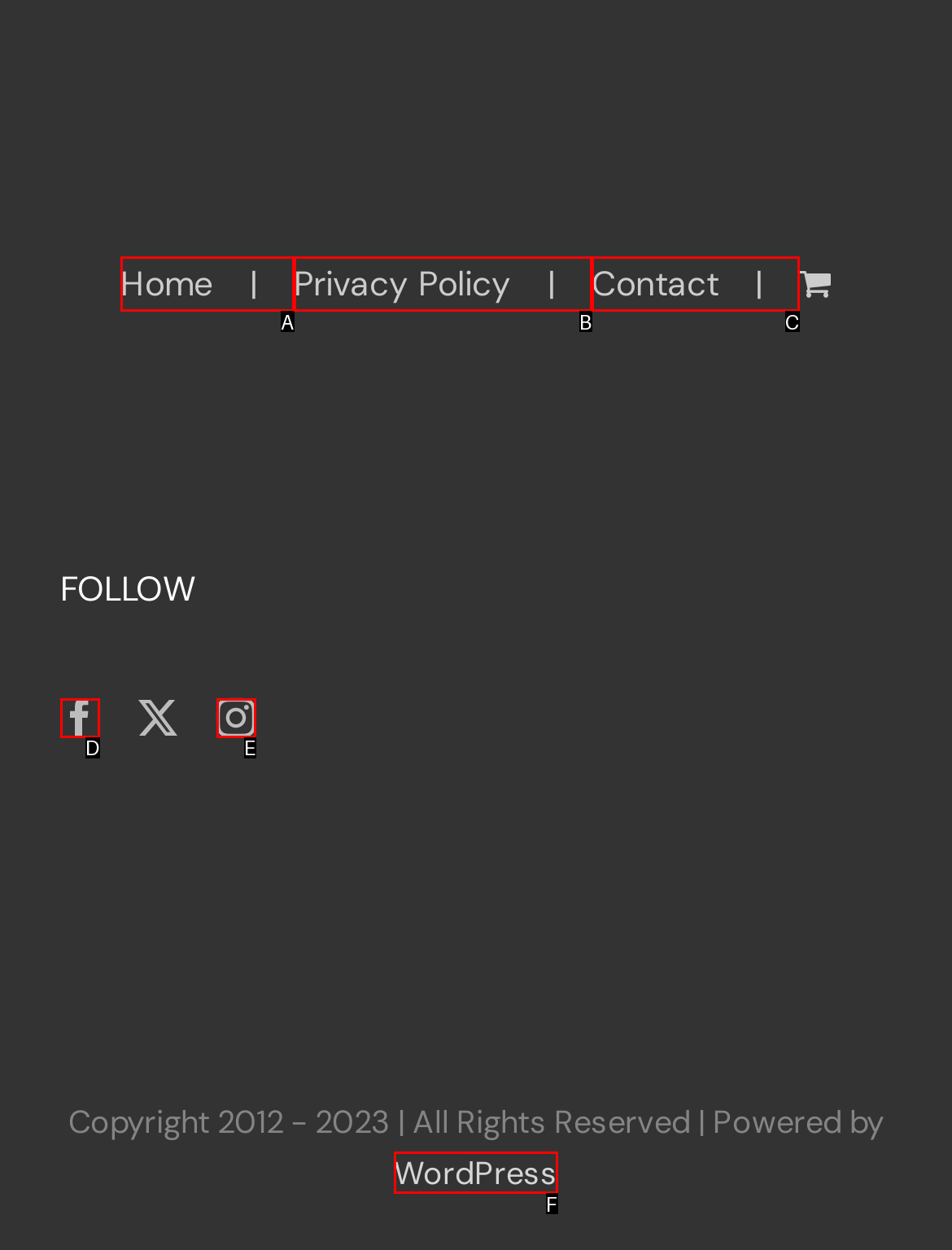From the provided options, pick the HTML element that matches the description: Contact. Respond with the letter corresponding to your choice.

C